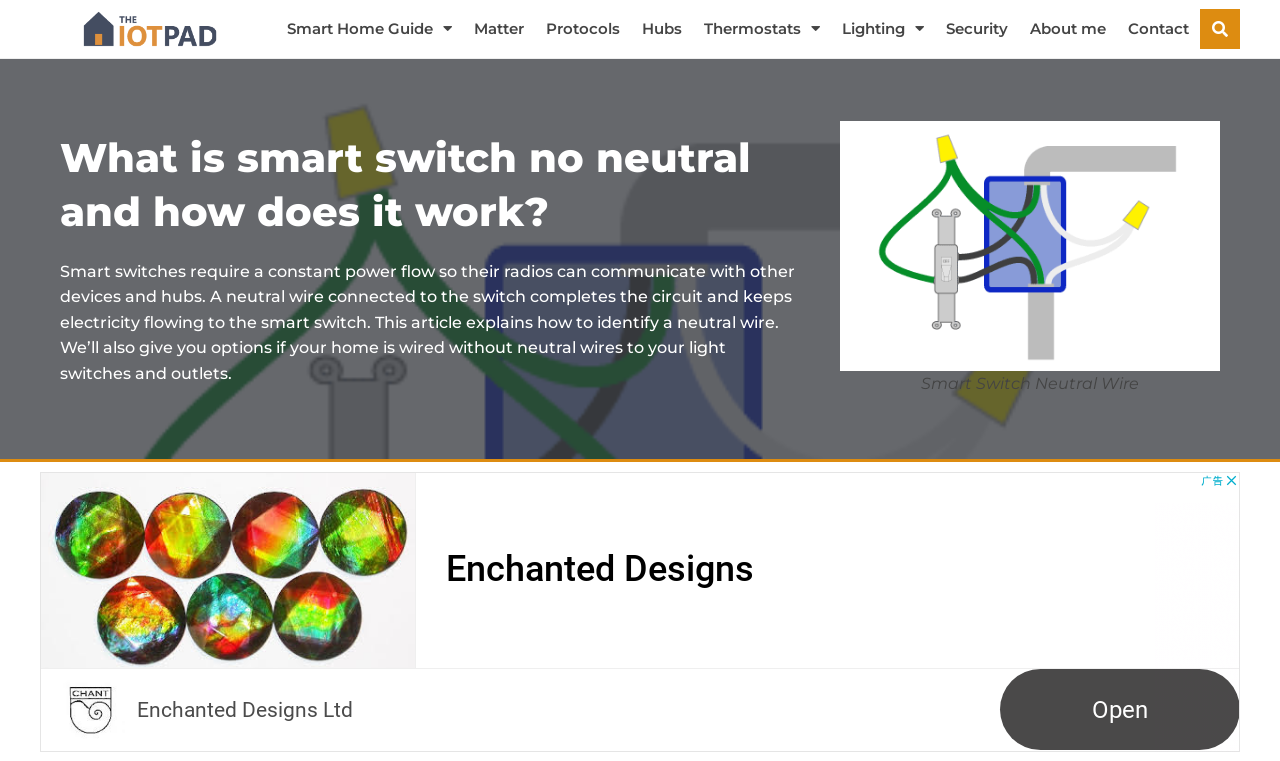Offer a detailed account of what is visible on the webpage.

The webpage is about Smart Switch No Neutral, a topic related to home automation and IoT technology. At the top left corner, there is a logo of "The IoT Pad" with a link to the website. Next to the logo, there is a navigation menu with links to various topics, including Smart Home Guide, Matter, Protocols, Hubs, Thermostats, Lighting, Security, About me, and Contact.

Below the navigation menu, there is a heading that asks "What is smart switch no neutral and how does it work?" followed by a paragraph of text that explains the concept of smart switches and the importance of a neutral wire. The text also mentions that the article will provide guidance on identifying a neutral wire and options for homes without neutral wires.

To the right of the text, there is an image of a smart switch with a neutral wire, accompanied by a figure caption. The image is quite large, taking up most of the right side of the page.

At the very bottom of the page, there is an advertisement iframe that spans almost the entire width of the page. Above the advertisement, there is a search bar with a search button on the right side.